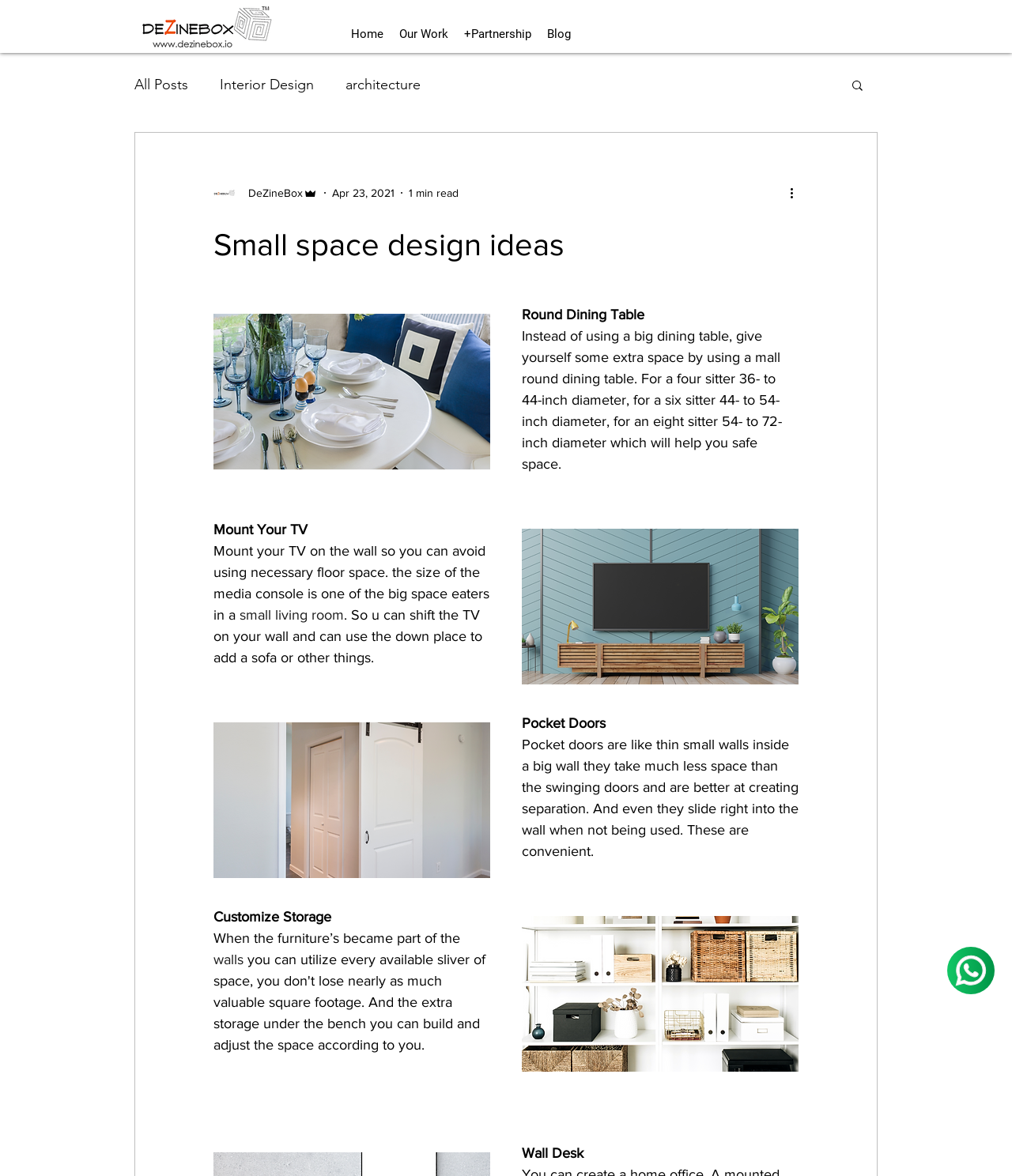What is the alternative to using a media console?
Please provide a single word or phrase as your answer based on the screenshot.

Mounting the TV on the wall